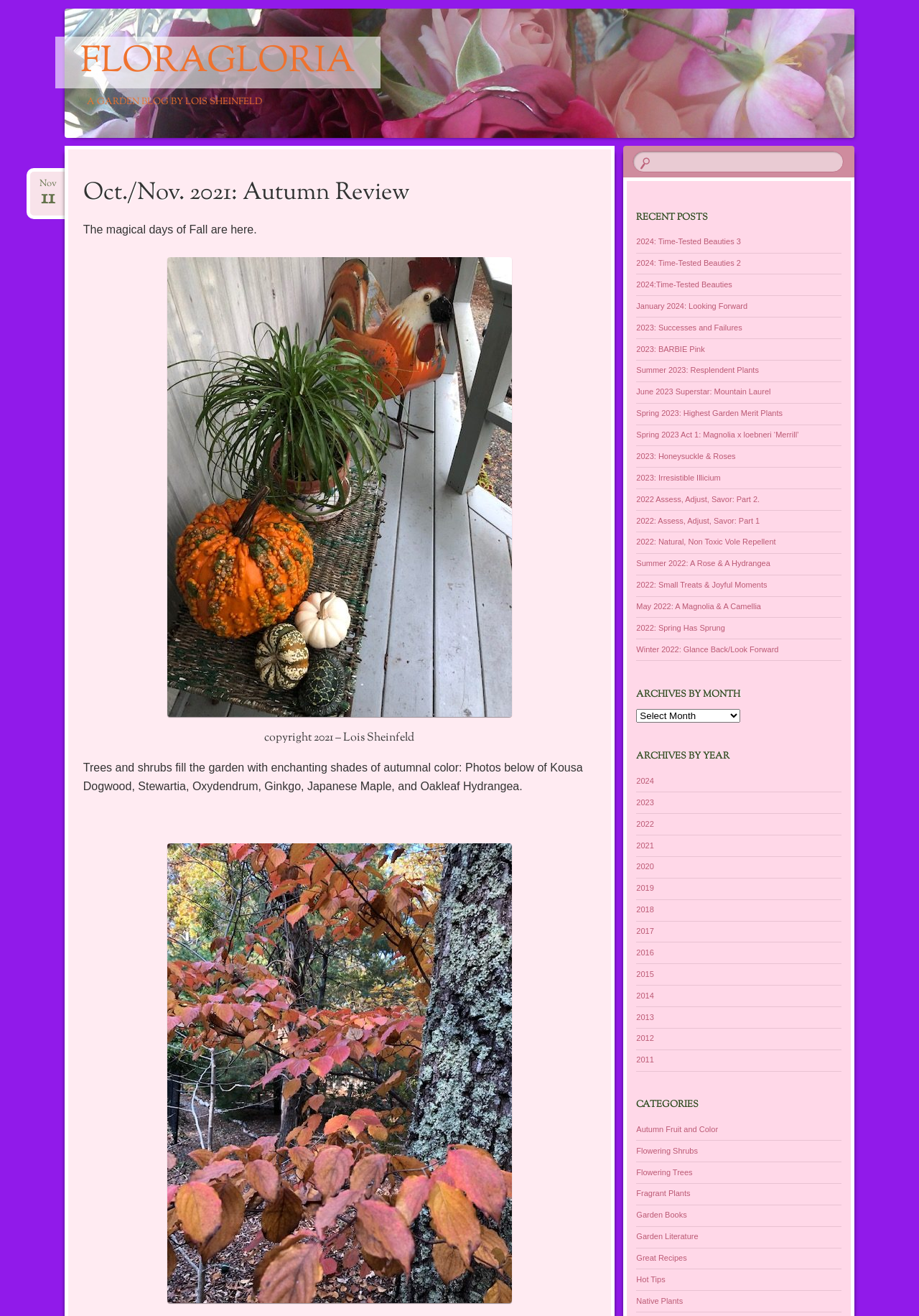Find the bounding box of the element with the following description: "floragloria". The coordinates must be four float numbers between 0 and 1, formatted as [left, top, right, bottom].

[0.06, 0.028, 0.414, 0.067]